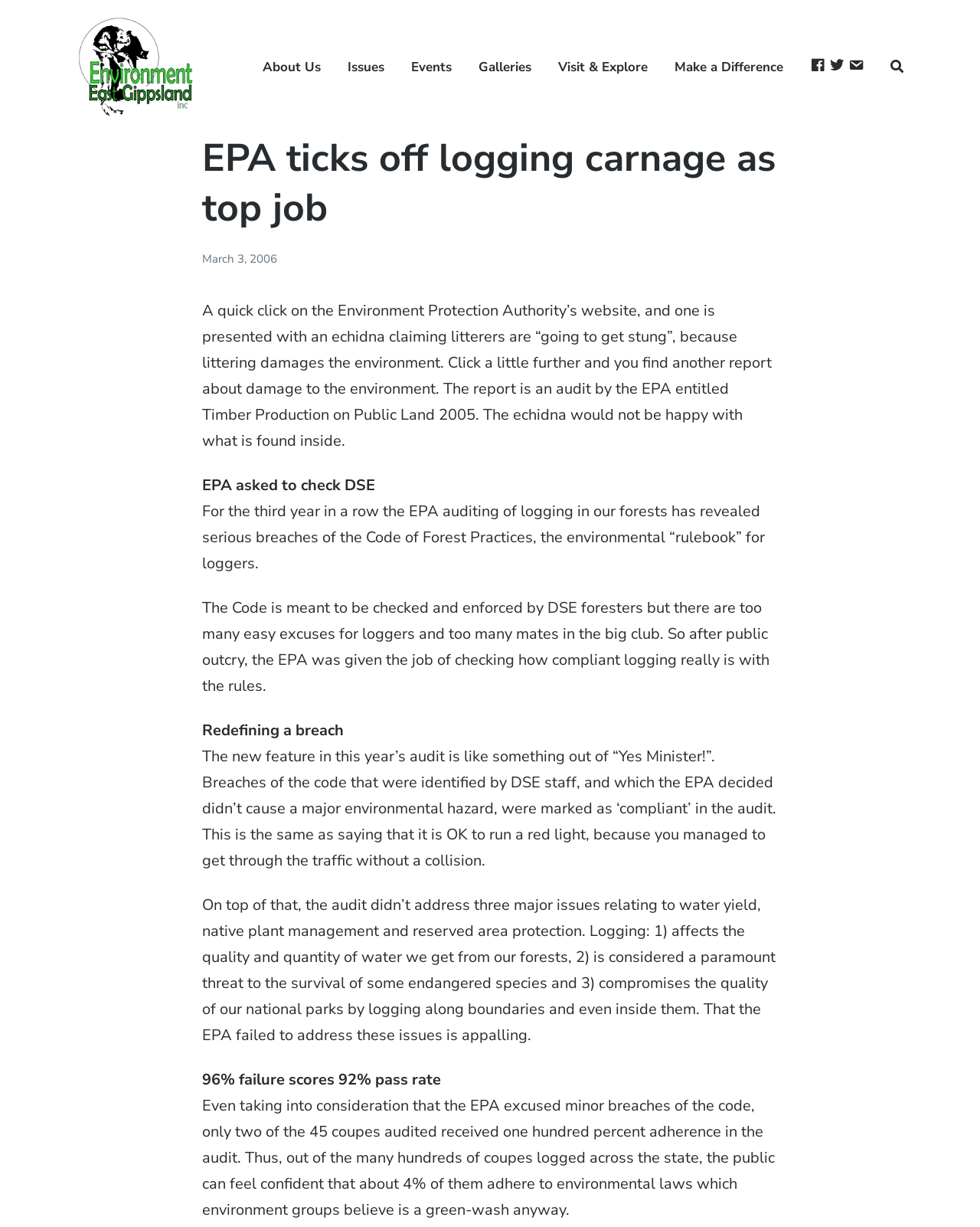What is the main topic of this webpage?
Using the image as a reference, give an elaborate response to the question.

Based on the content of the webpage, it appears to be discussing the Environment Protection Authority's report on logging and its impact on the environment.